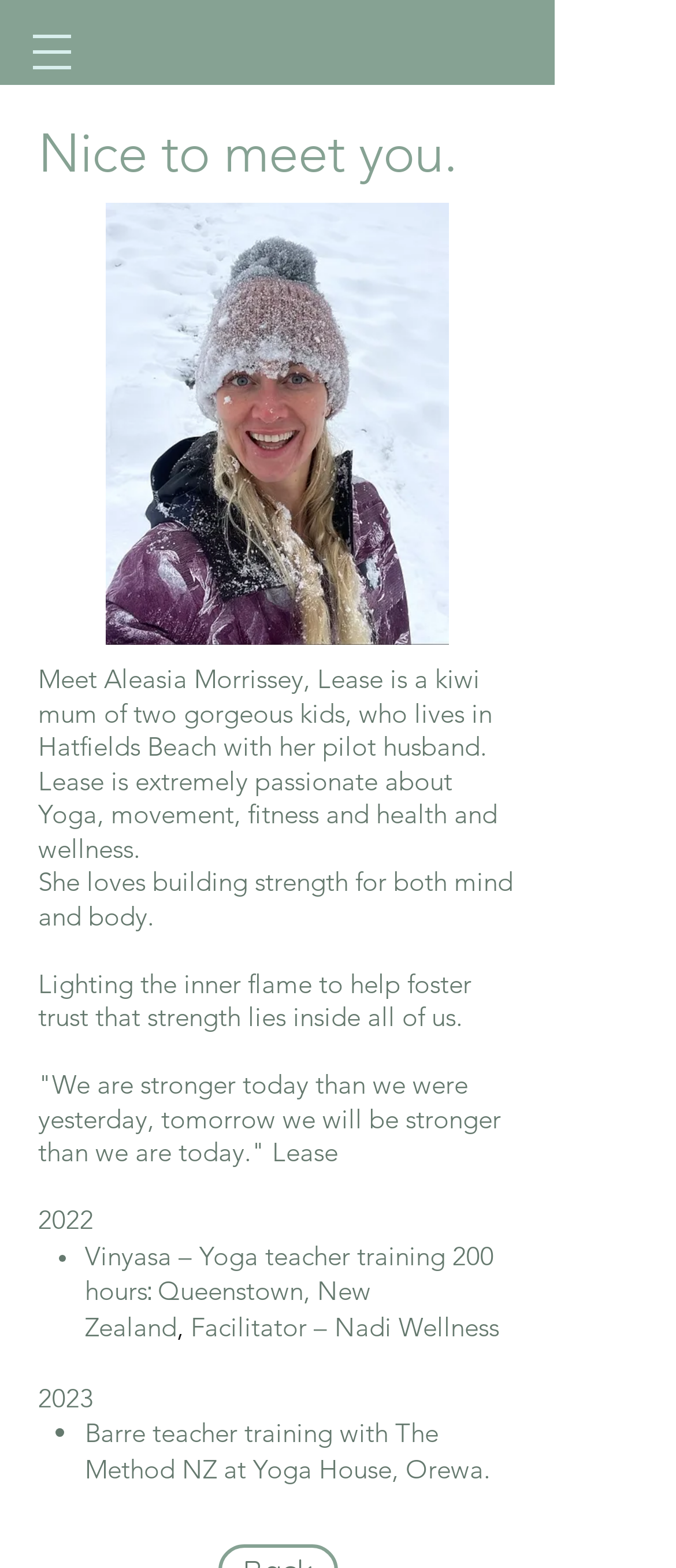Determine the bounding box for the described HTML element: "aria-label="Open navigation menu"". Ensure the coordinates are four float numbers between 0 and 1 in the format [left, top, right, bottom].

[0.0, 0.004, 0.154, 0.061]